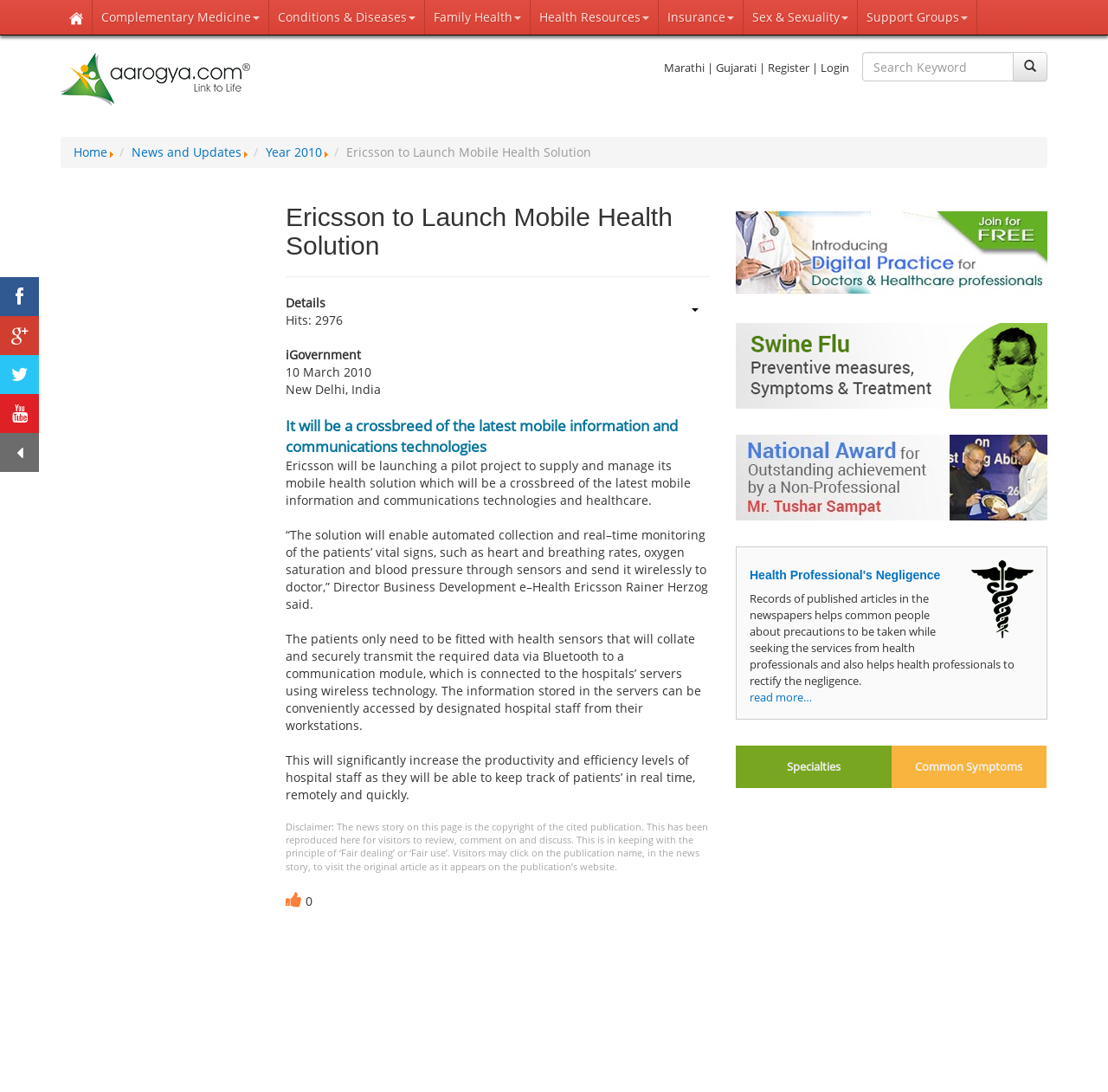Please examine the image and answer the question with a detailed explanation:
What is the purpose of the health sensors mentioned in the article?

According to the article, the health sensors are used to collect and securely transmit the required data via Bluetooth to a communication module, which is connected to the hospitals' servers using wireless technology.